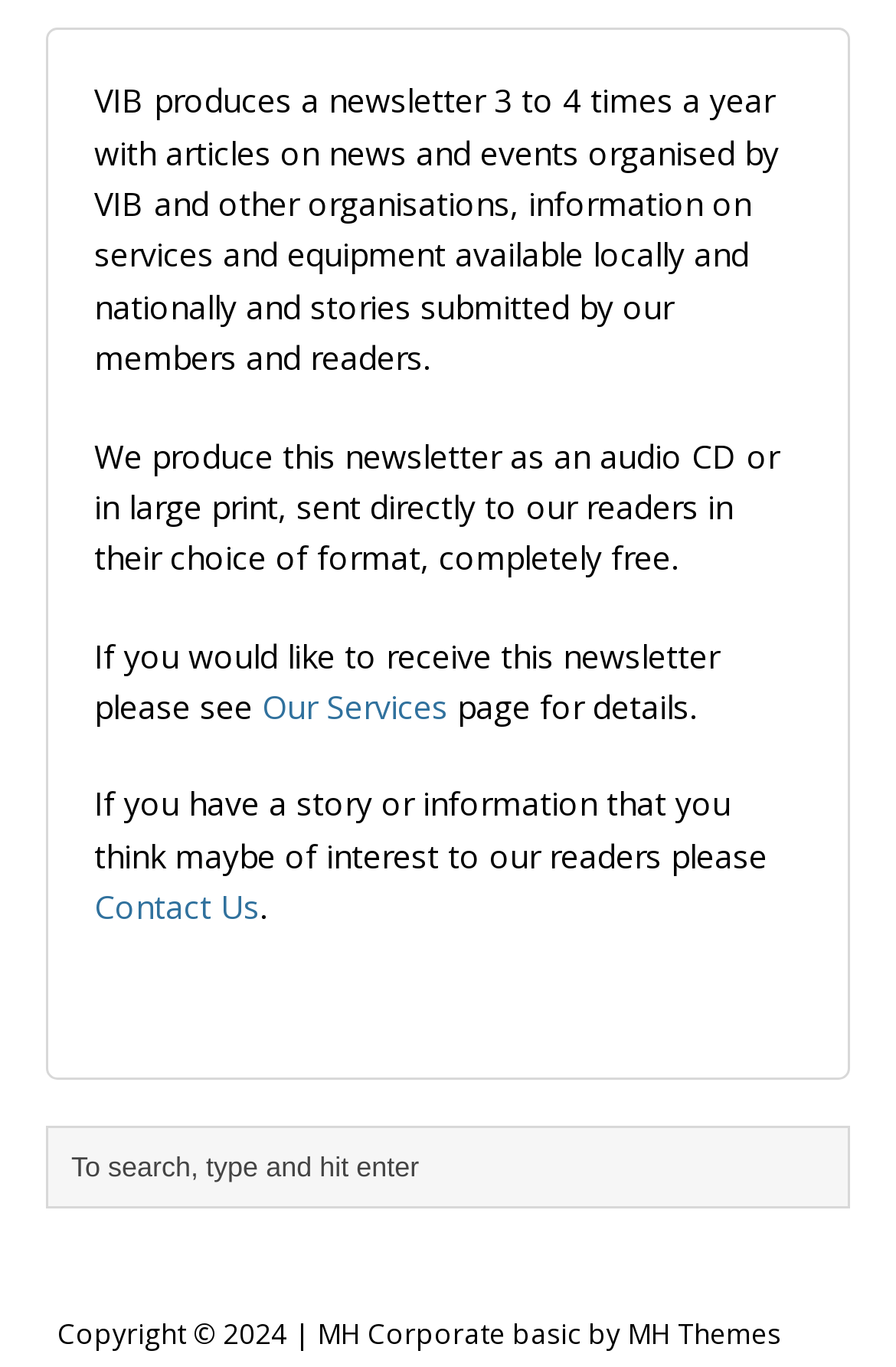Based on the element description, predict the bounding box coordinates (top-left x, top-left y, bottom-right x, bottom-right y) for the UI element in the screenshot: Contact Us

[0.105, 0.647, 0.29, 0.679]